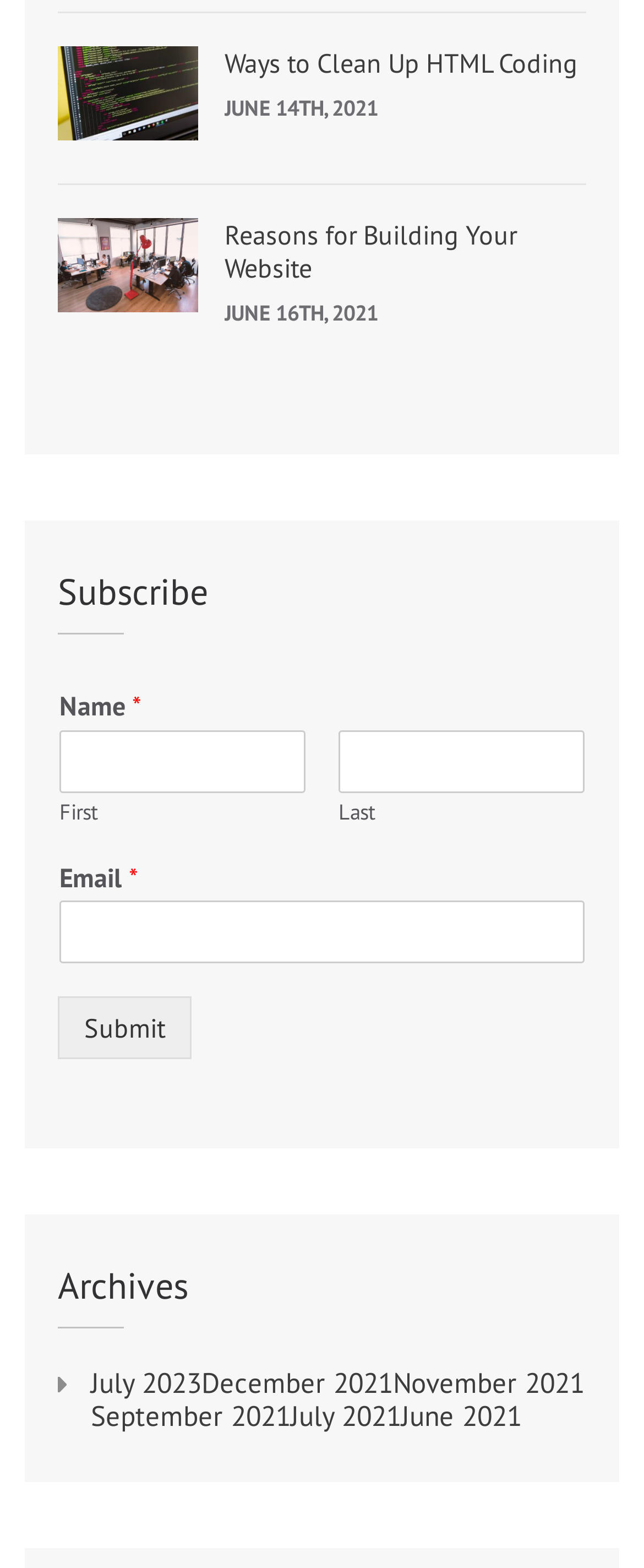What is the purpose of the textbox with label 'Name * First'? From the image, respond with a single word or brief phrase.

Input name